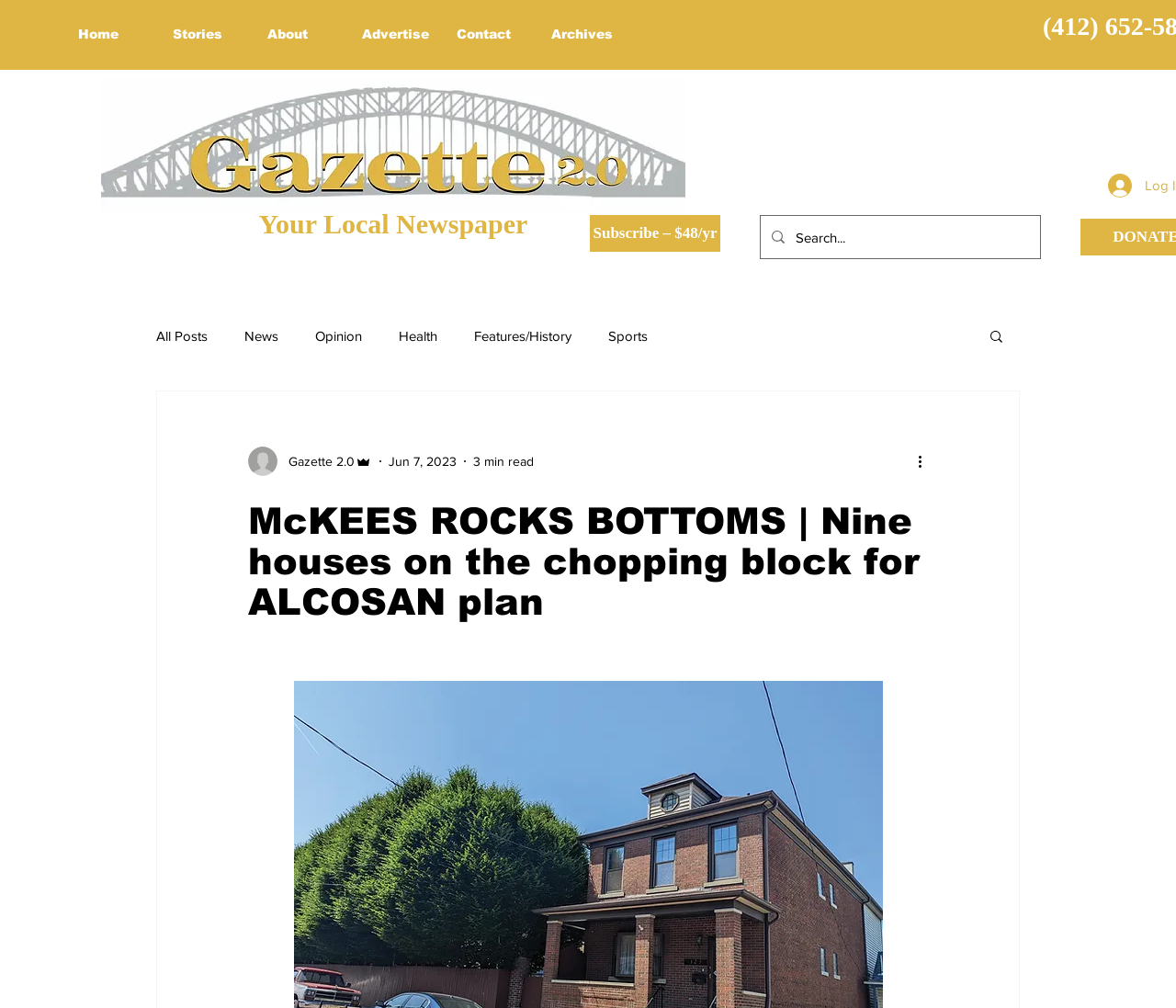Could you highlight the region that needs to be clicked to execute the instruction: "Visit us on Strava"?

None